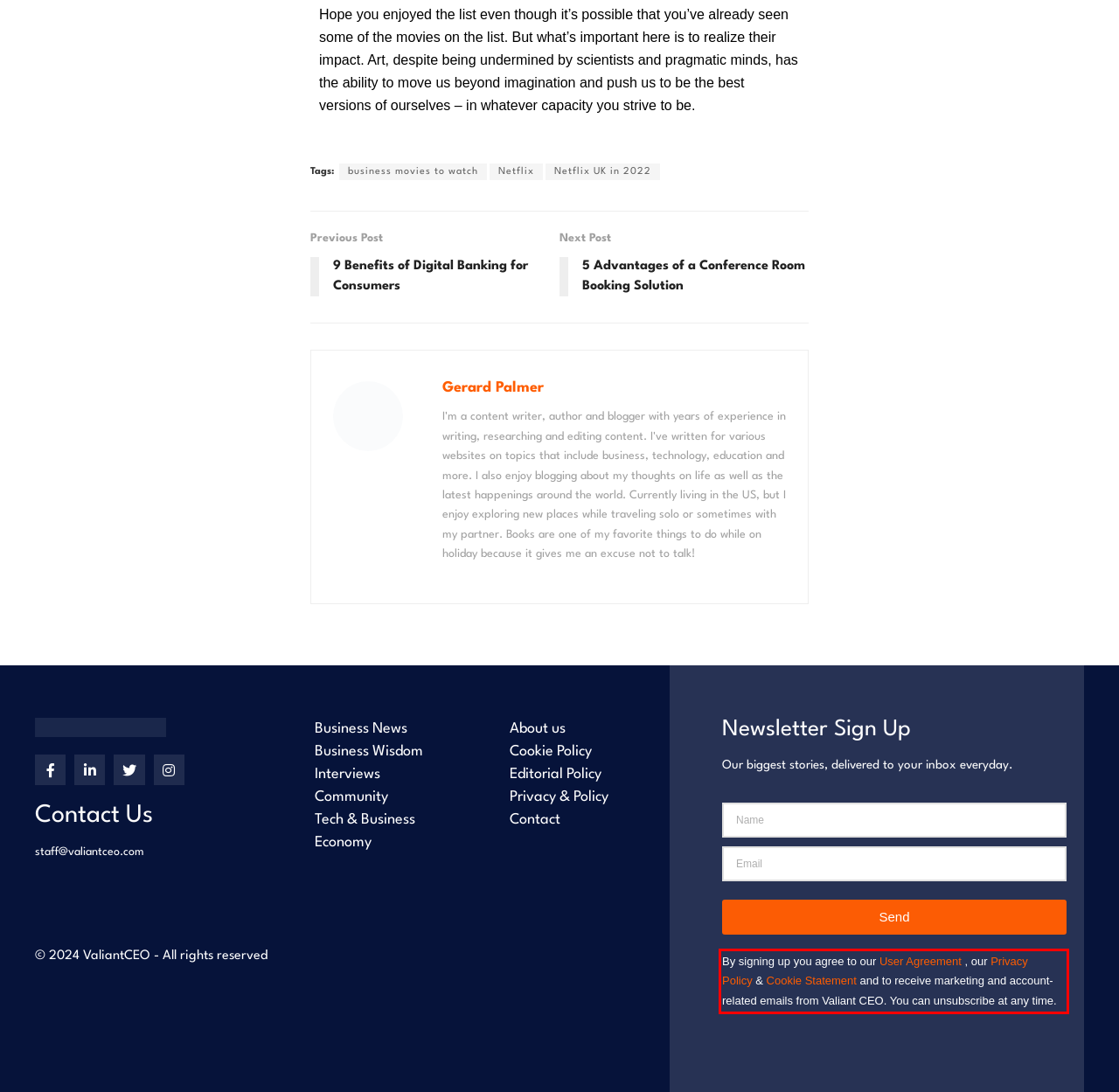Given the screenshot of a webpage, identify the red rectangle bounding box and recognize the text content inside it, generating the extracted text.

By signing up you agree to our User Agreement , our Privacy Policy & Cookie Statement and to receive marketing and account-related emails from Valiant CEO. You can unsubscribe at any time.